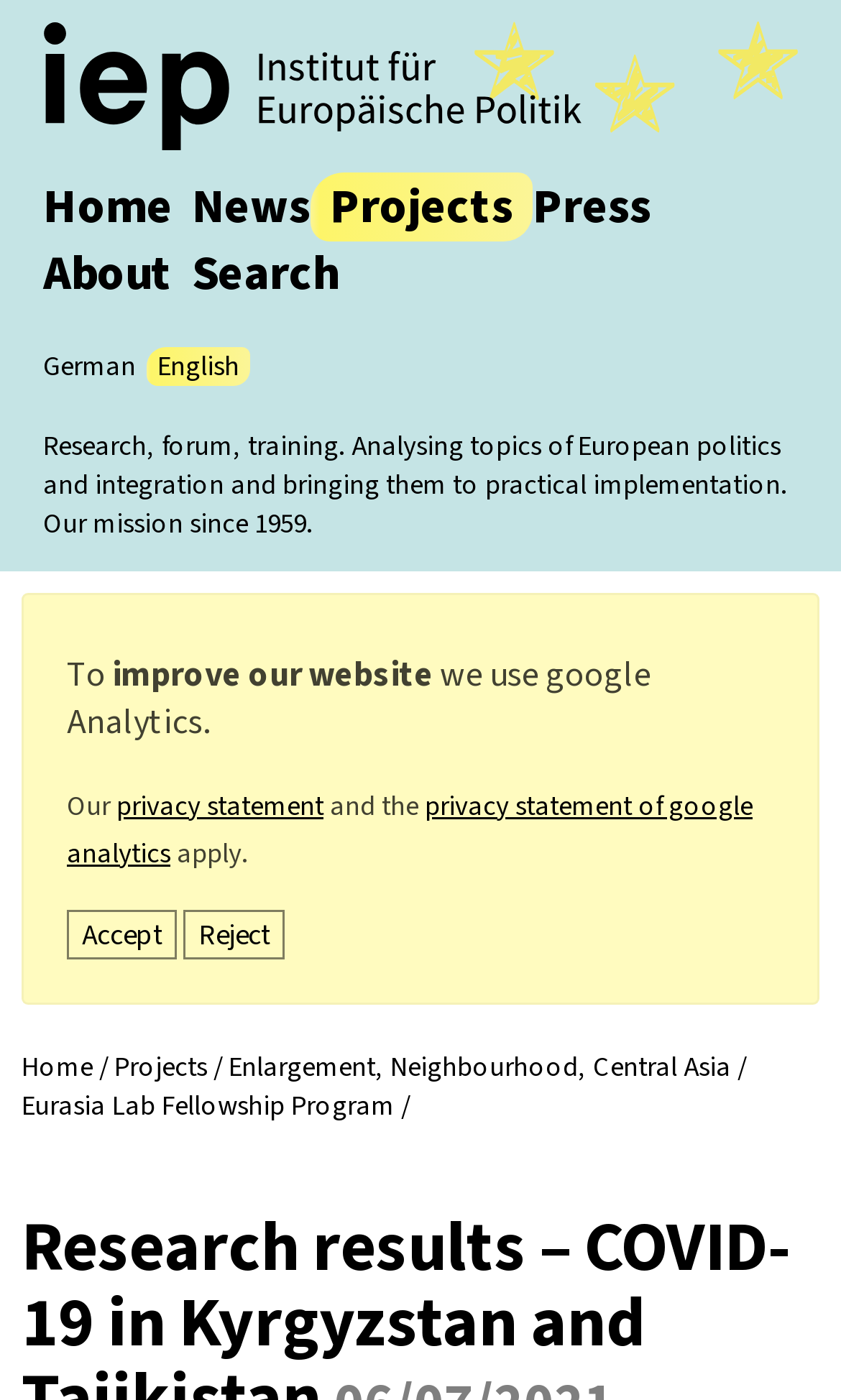Locate the UI element described by Enlargement, Neighbourhood, Central Asia and provide its bounding box coordinates. Use the format (top-left x, top-left y, bottom-right x, bottom-right y) with all values as floating point numbers between 0 and 1.

[0.272, 0.748, 0.869, 0.776]